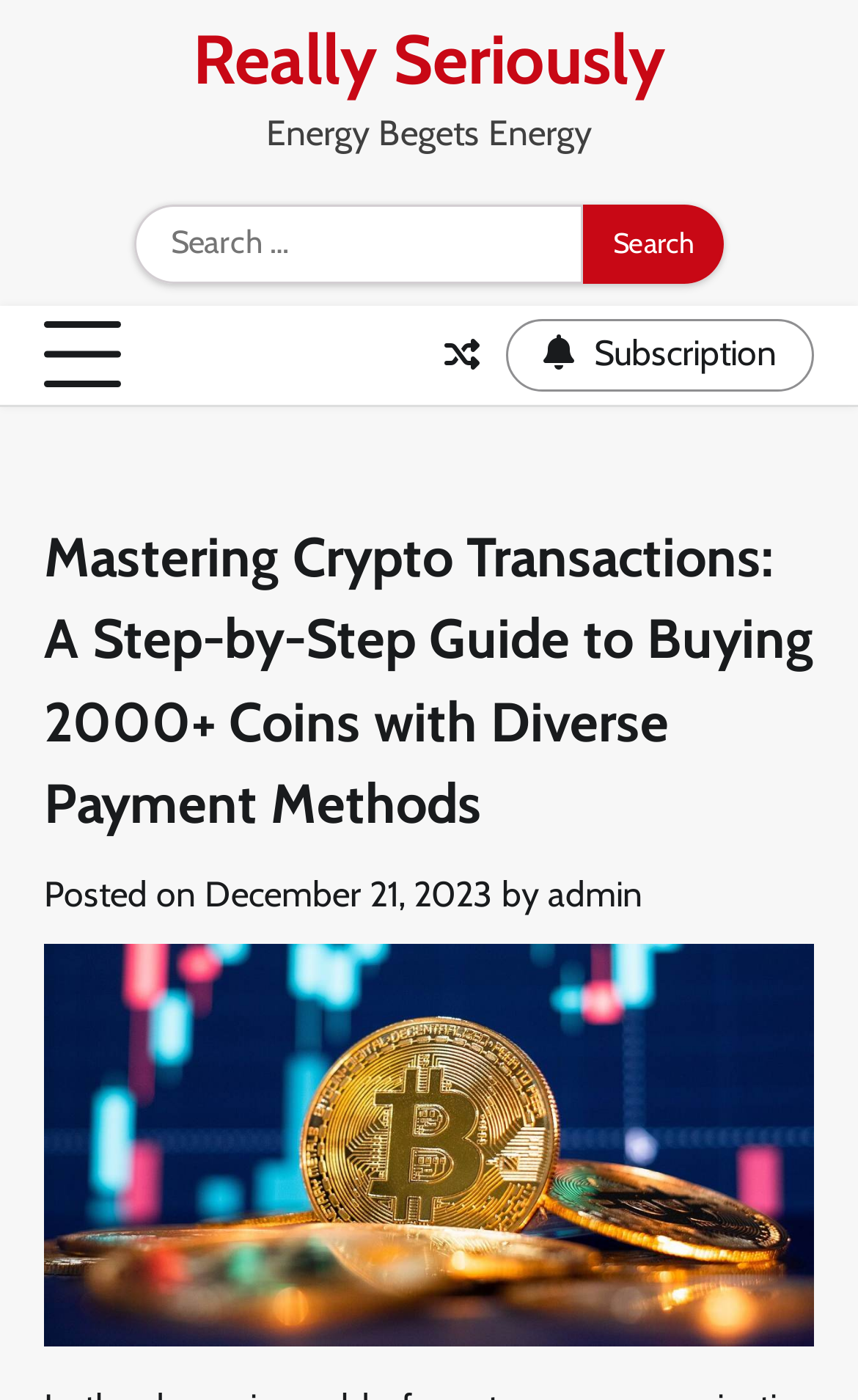Please locate the bounding box coordinates of the region I need to click to follow this instruction: "Click on the menu".

[0.051, 0.226, 0.141, 0.281]